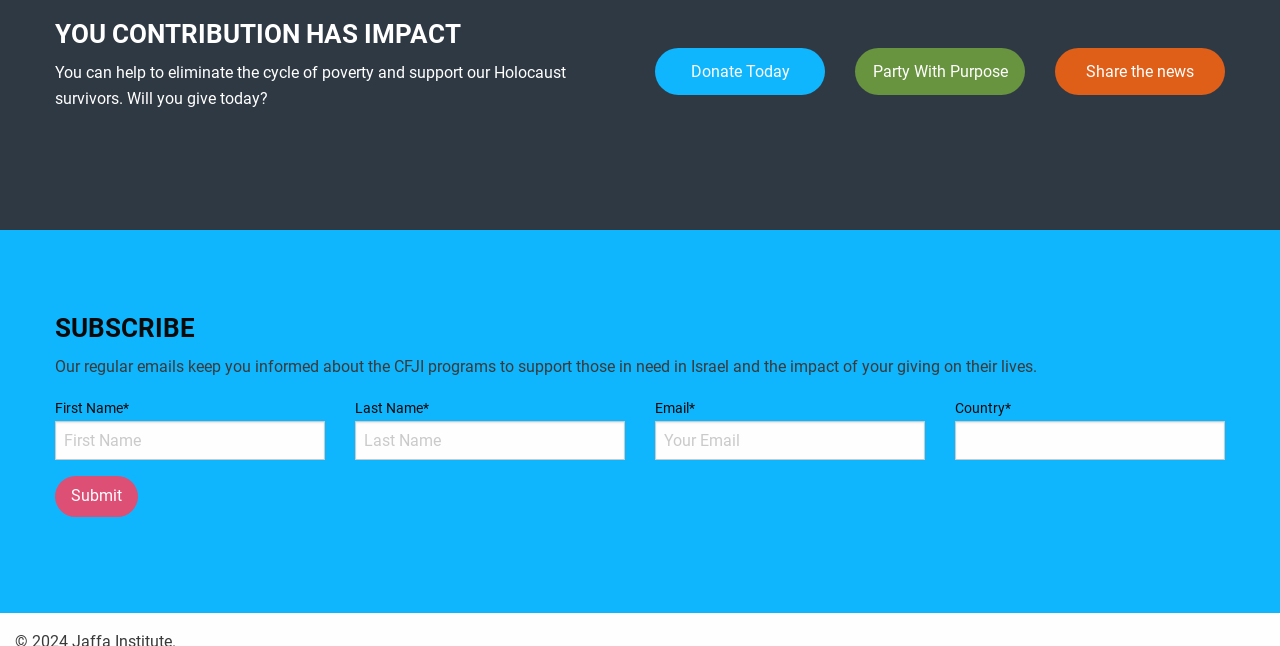Respond with a single word or phrase to the following question:
What is the purpose of the 'Party With Purpose' link?

Unknown